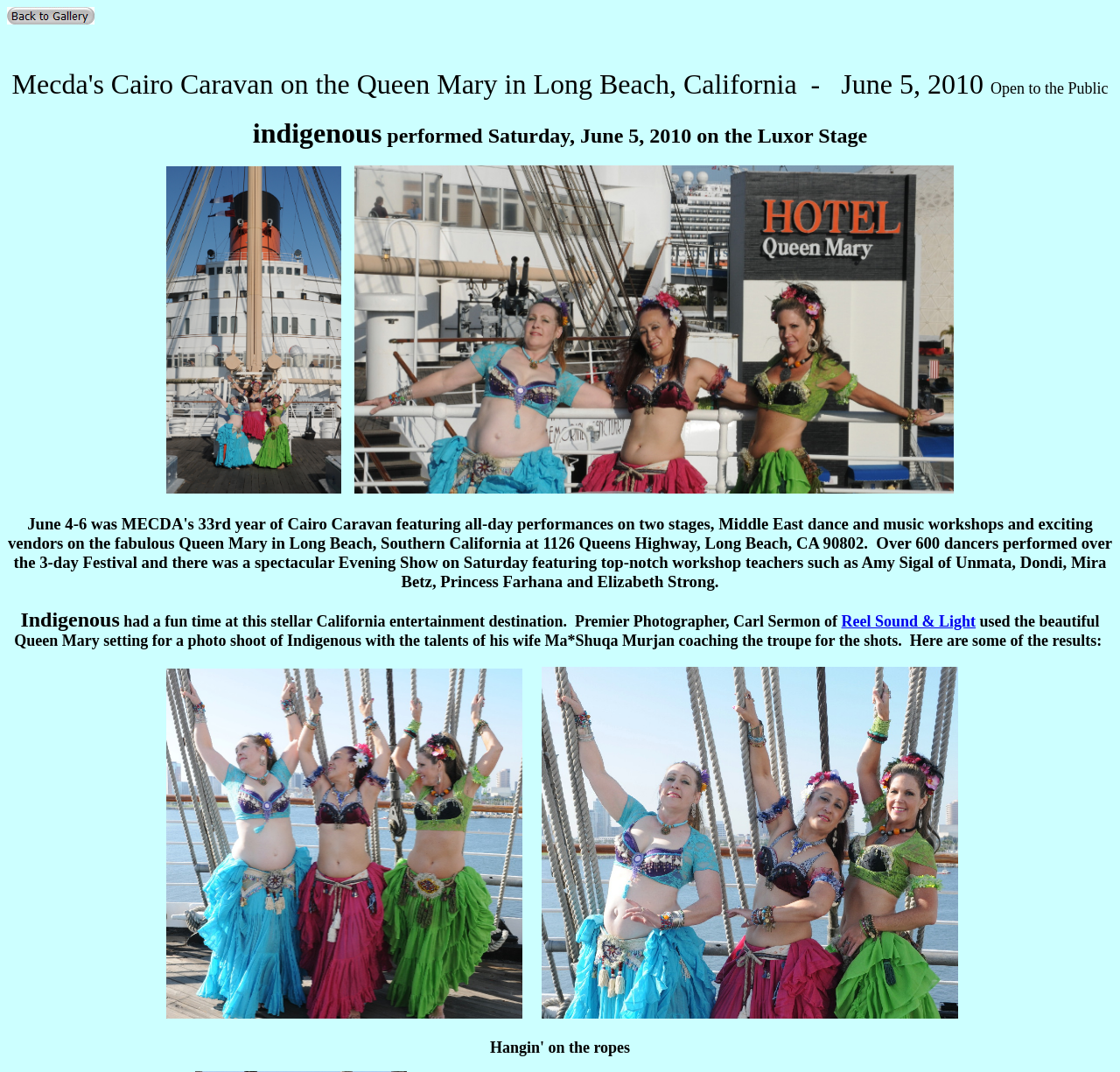What is the location of the event?
Using the information from the image, give a concise answer in one word or a short phrase.

Long Beach, Southern California